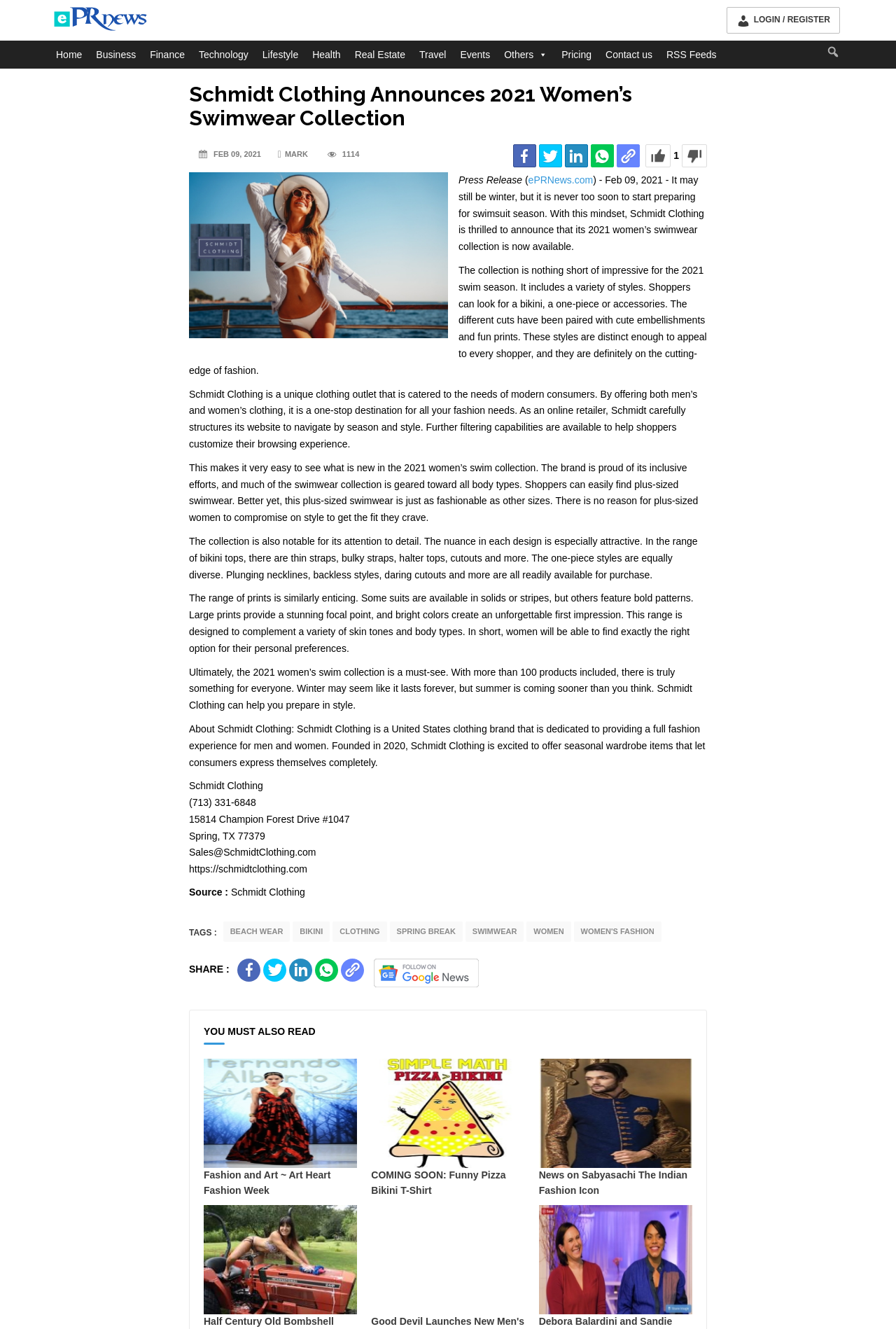Determine the bounding box for the HTML element described here: "Travel". The coordinates should be given as [left, top, right, bottom] with each number being a float between 0 and 1.

[0.46, 0.031, 0.506, 0.052]